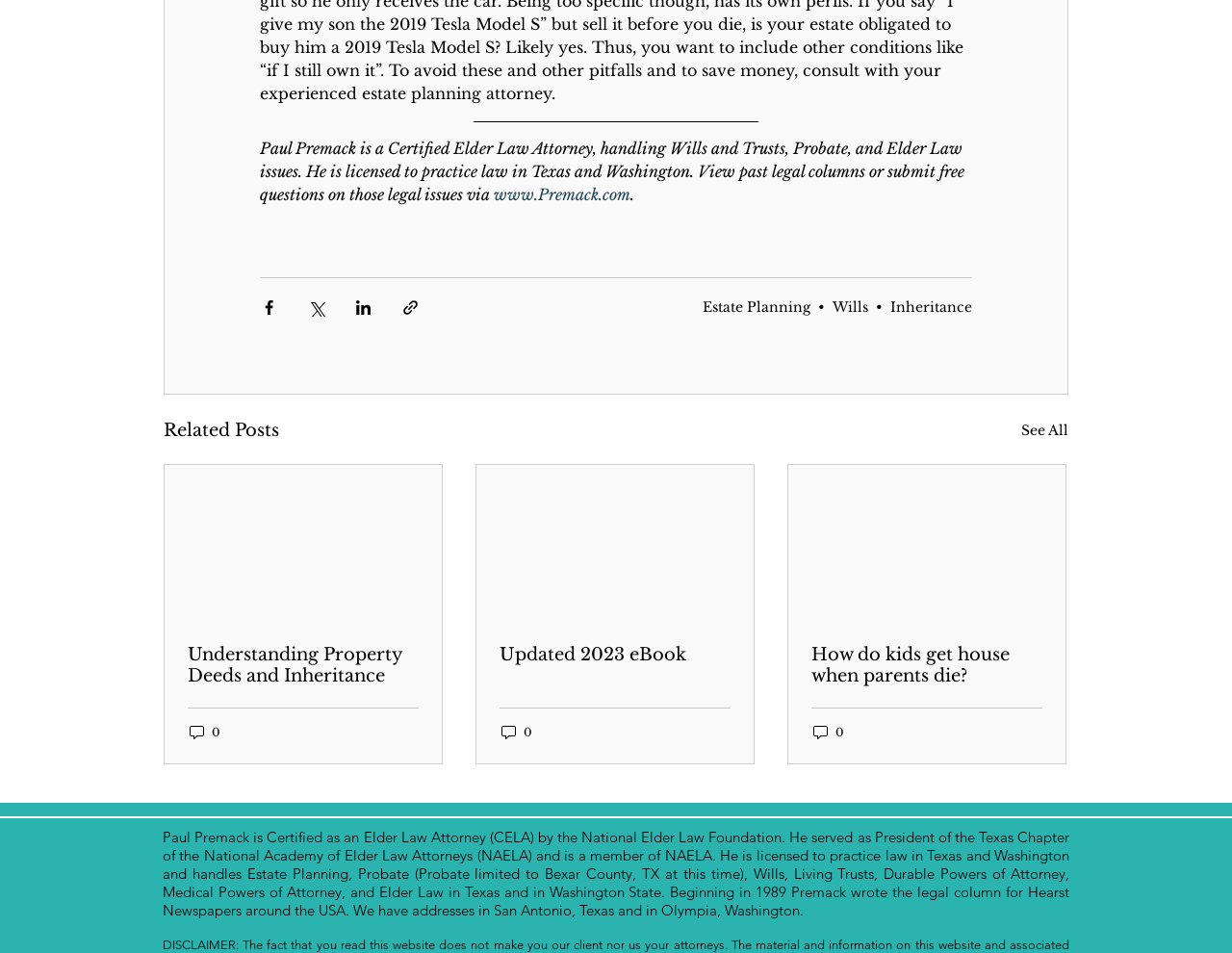In which two states is Paul Premack licensed to practice law?
Please provide a single word or phrase in response based on the screenshot.

Texas and Washington